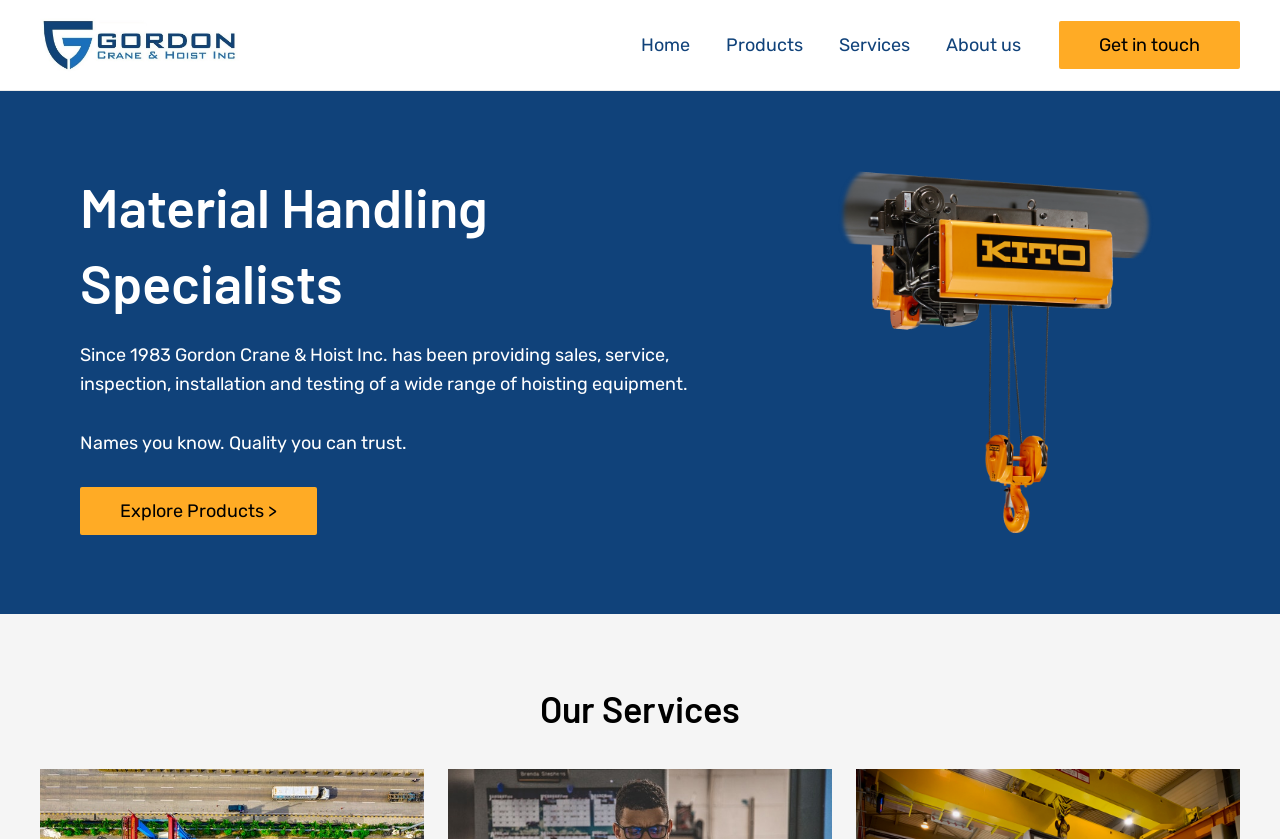How long has the company been in business?
Based on the image, answer the question with as much detail as possible.

I found this information by reading the description 'Since 1983 Gordon Crane & Hoist Inc. has been providing sales, service, inspection, installation and testing of a wide range of hoisting equipment.' which mentions the year the company was established.